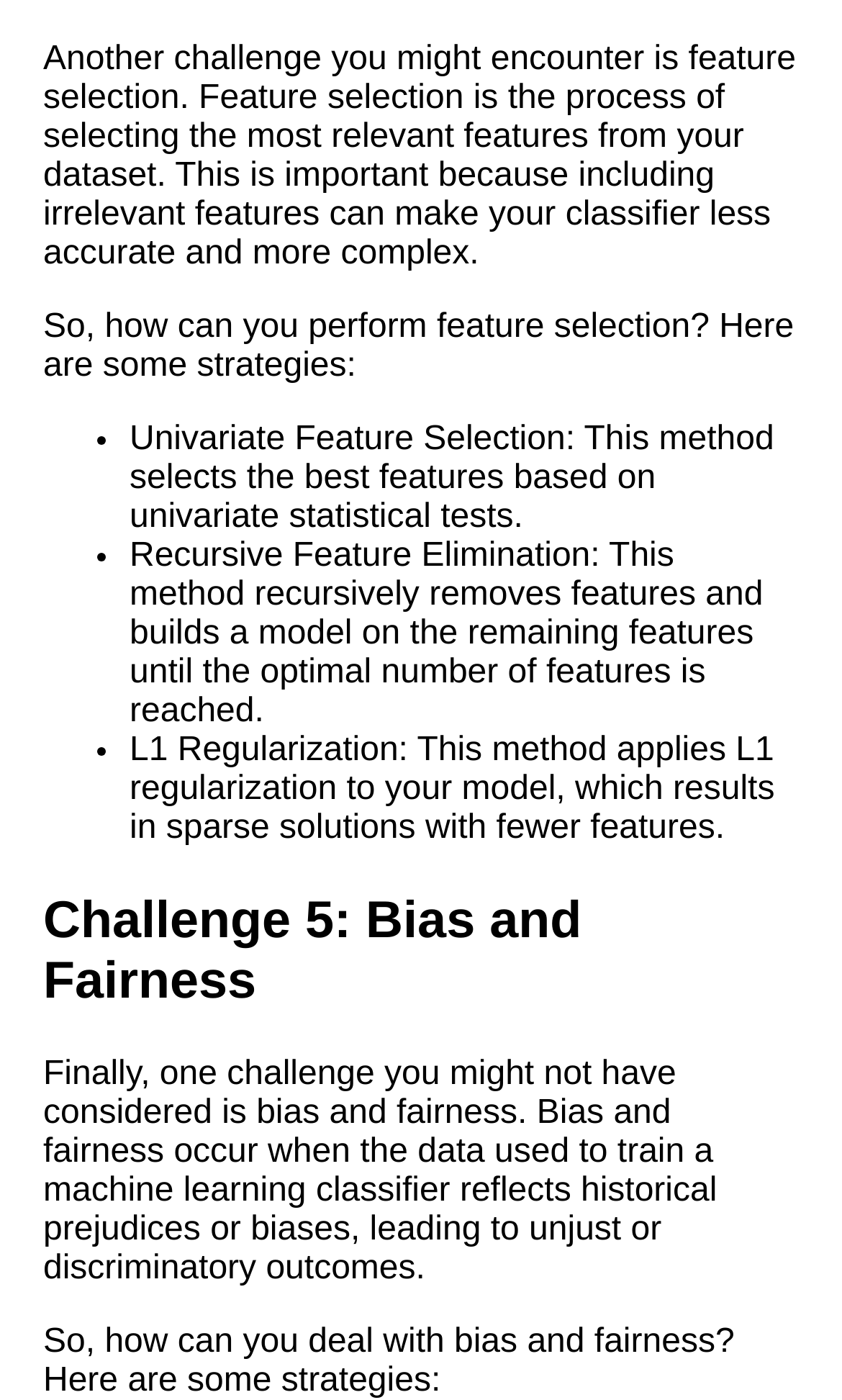Pinpoint the bounding box coordinates of the clickable area needed to execute the instruction: "Explore the article about bias and fairness in machine learning". The coordinates should be specified as four float numbers between 0 and 1, i.e., [left, top, right, bottom].

[0.051, 0.754, 0.852, 0.919]